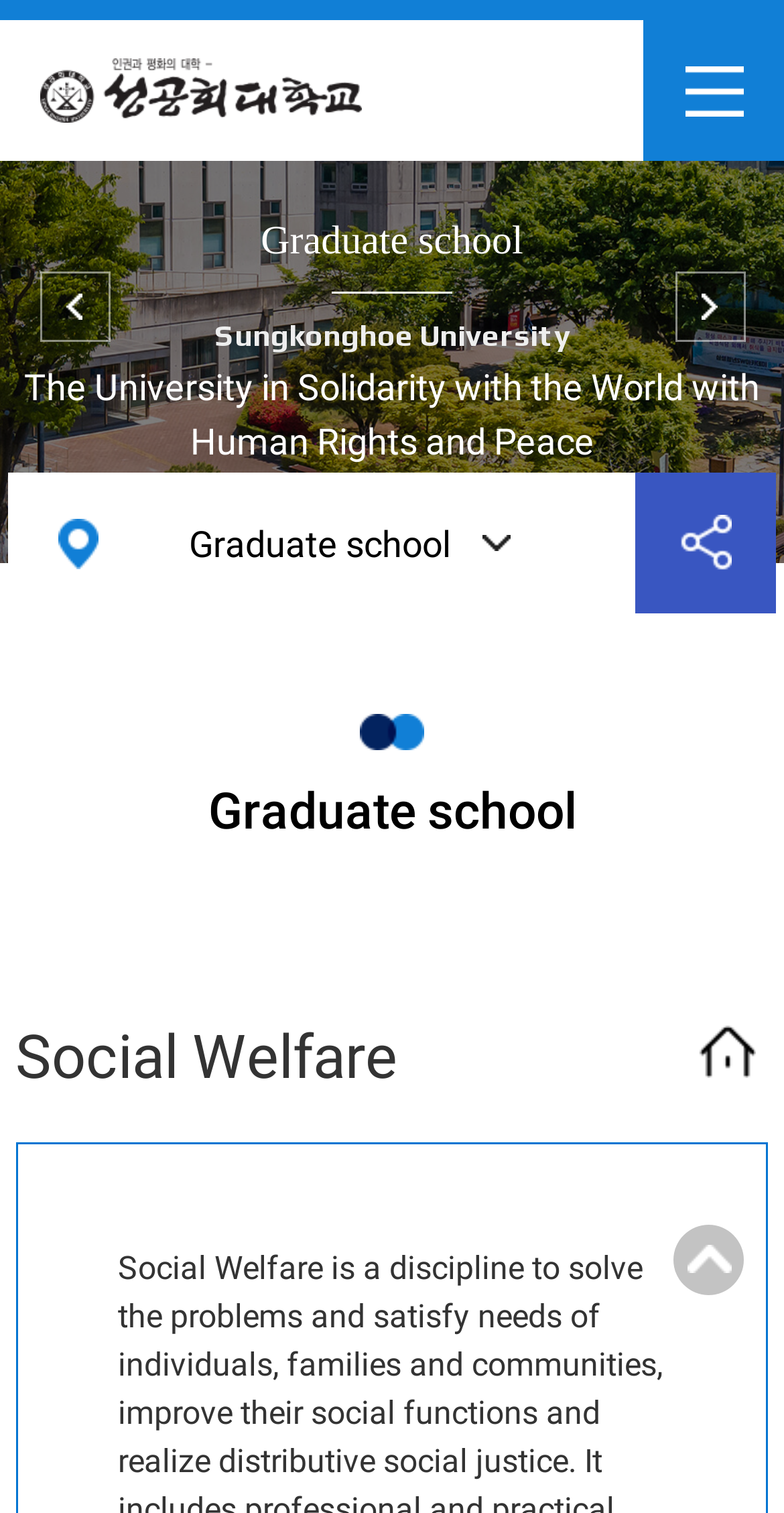Predict the bounding box of the UI element that fits this description: "Undergraduate".

[0.05, 0.179, 0.14, 0.226]